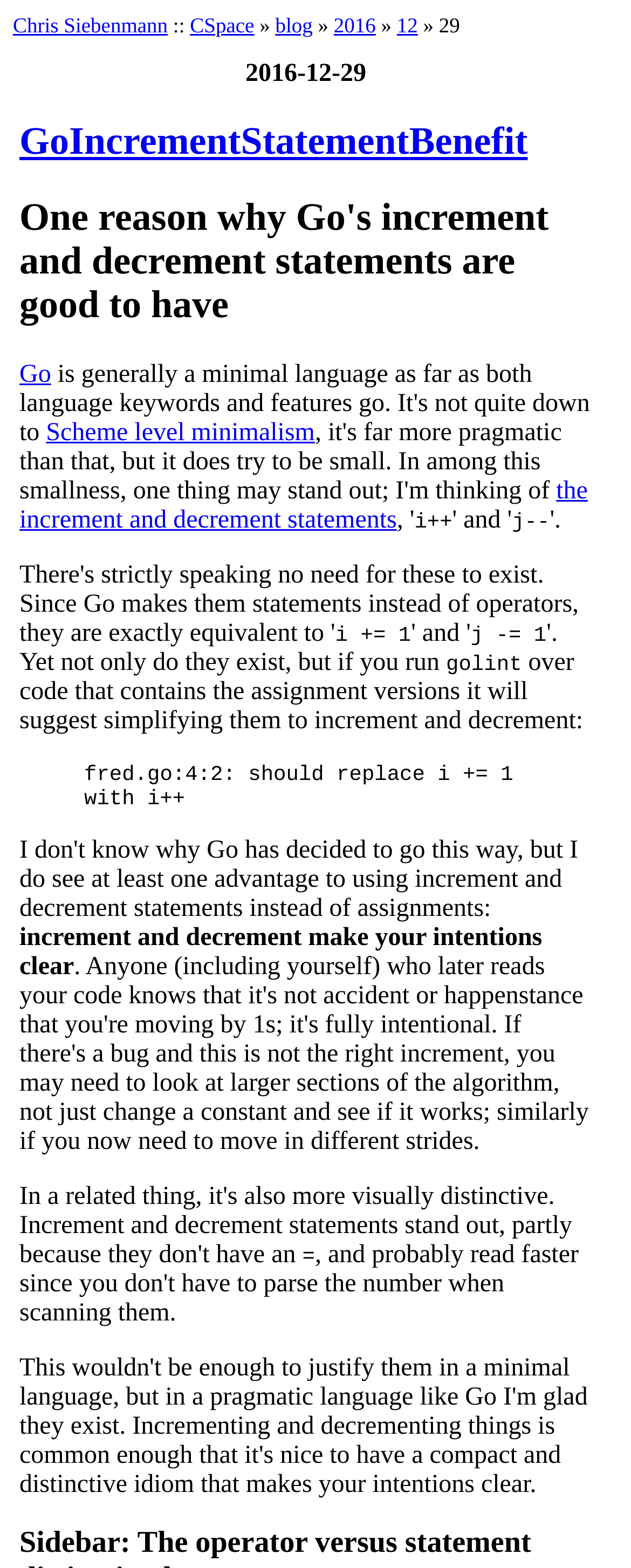What is the name of the programming language mentioned?
Provide a detailed answer to the question, using the image to inform your response.

The name of the programming language mentioned can be found in the link element with the content 'Go' located in the middle of the webpage, which is part of the sentence 'One reason why Go's increment and decrement statements are good to have'.